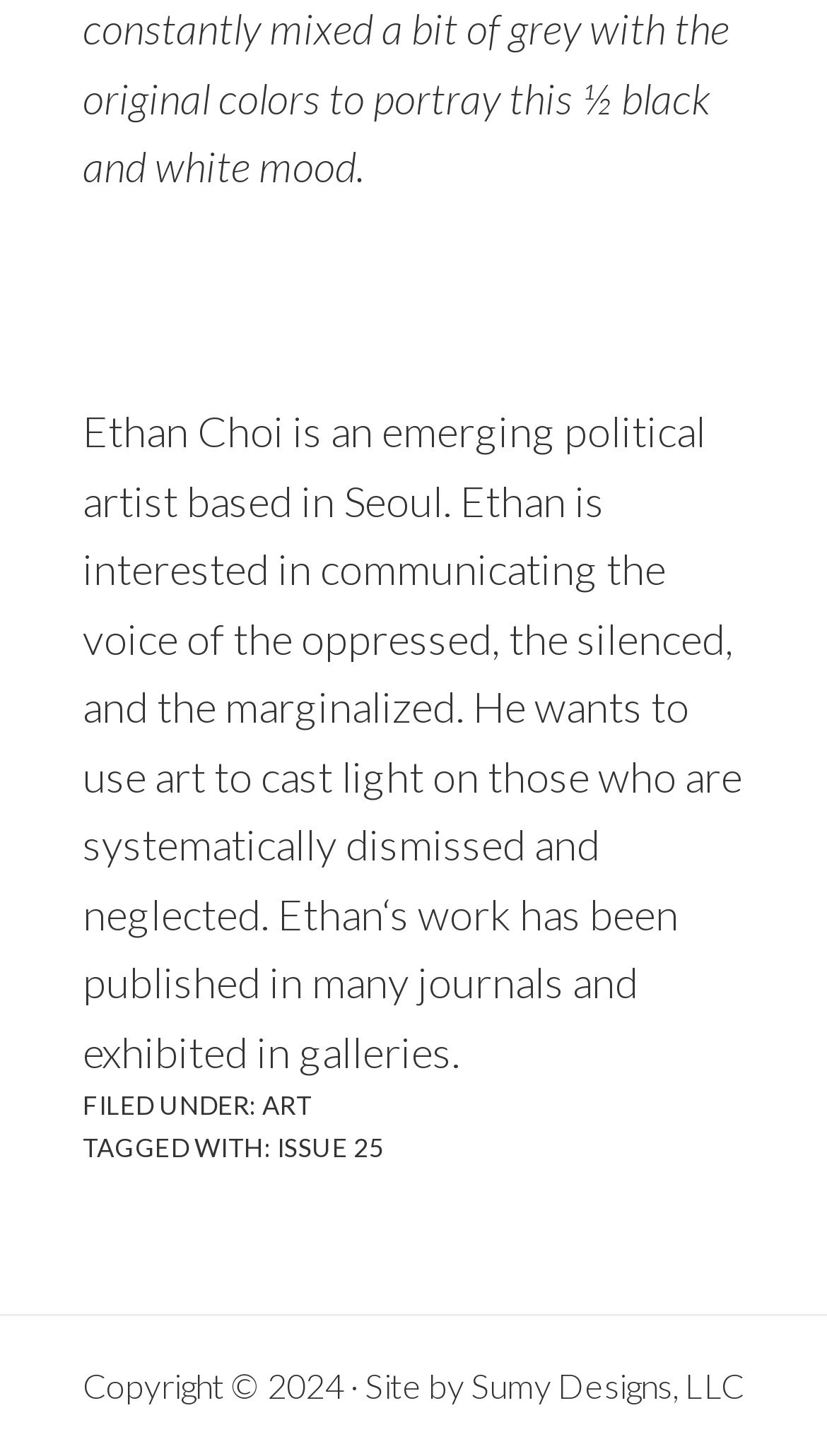Provide the bounding box coordinates of the HTML element described as: "Sumy Designs, LLC". The bounding box coordinates should be four float numbers between 0 and 1, i.e., [left, top, right, bottom].

[0.569, 0.938, 0.9, 0.965]